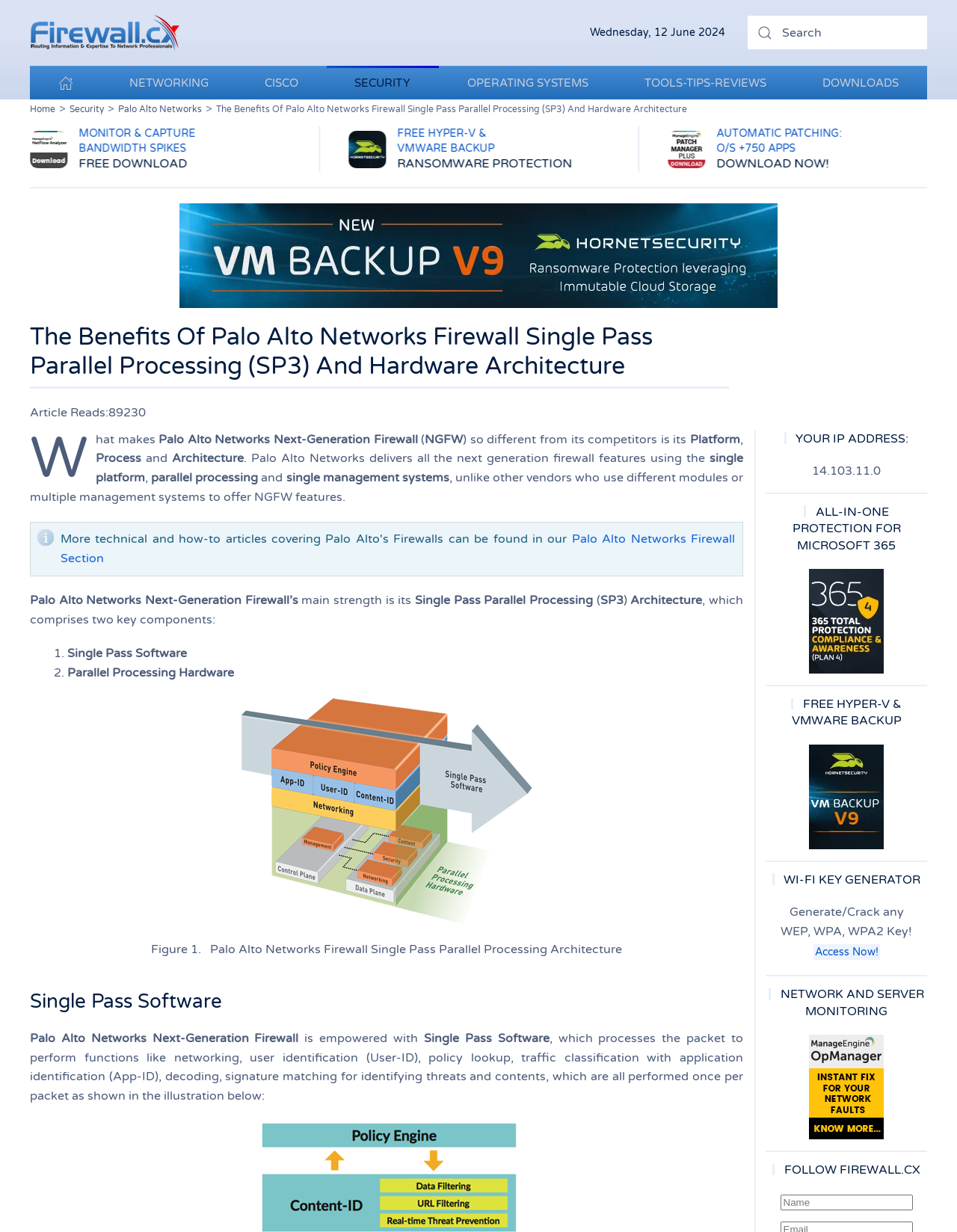Find the bounding box coordinates of the element's region that should be clicked in order to follow the given instruction: "Click the 'NETWORKING' button". The coordinates should consist of four float numbers between 0 and 1, i.e., [left, top, right, bottom].

[0.106, 0.053, 0.247, 0.081]